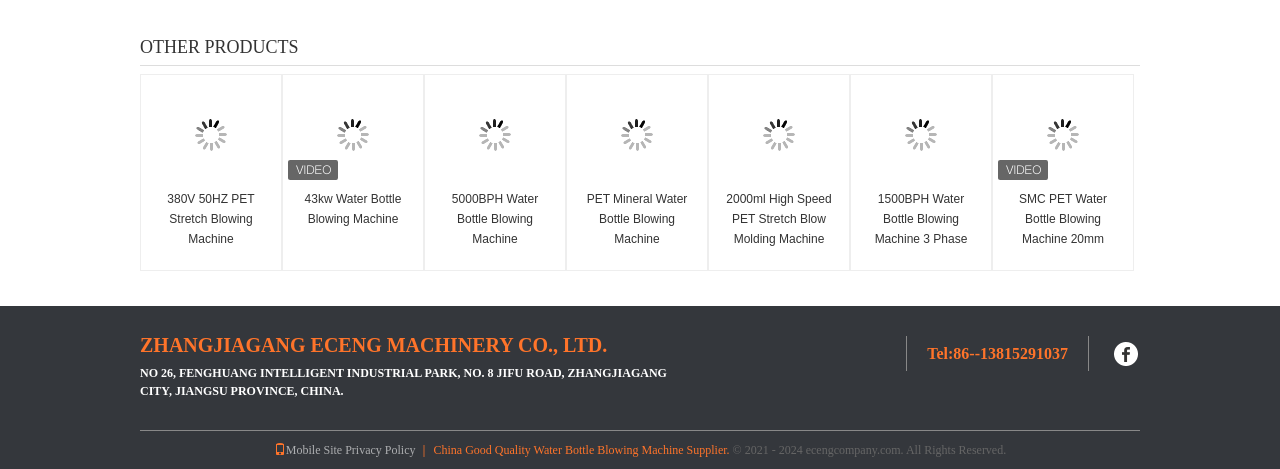Please give the bounding box coordinates of the area that should be clicked to fulfill the following instruction: "Click the link to 380V 50HZ PET Stretch Blowing Machine". The coordinates should be in the format of four float numbers from 0 to 1, i.e., [left, top, right, bottom].

[0.11, 0.182, 0.22, 0.395]